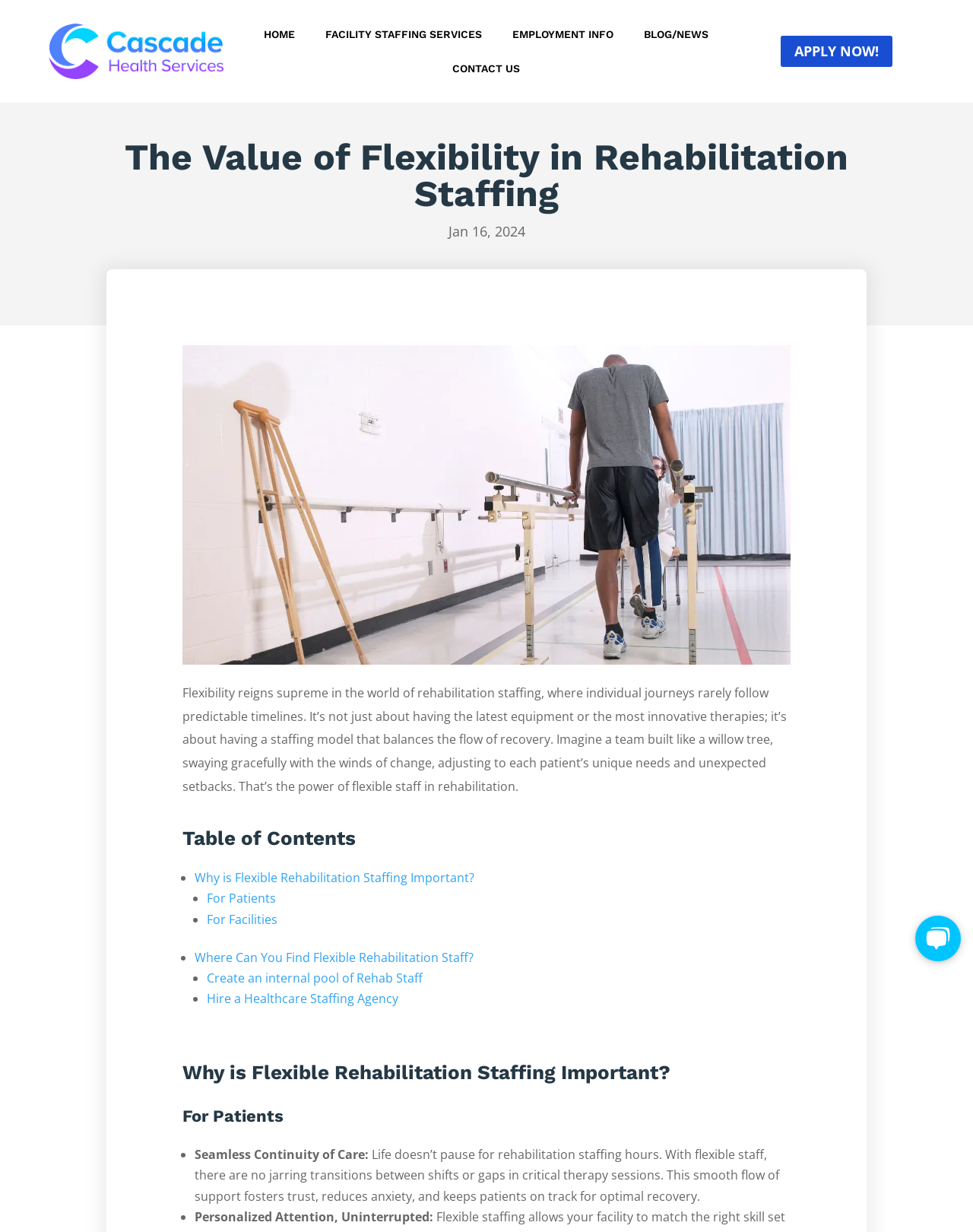What is the term used to describe the smooth flow of support in rehabilitation?
From the image, respond using a single word or phrase.

Seamless Continuity of Care